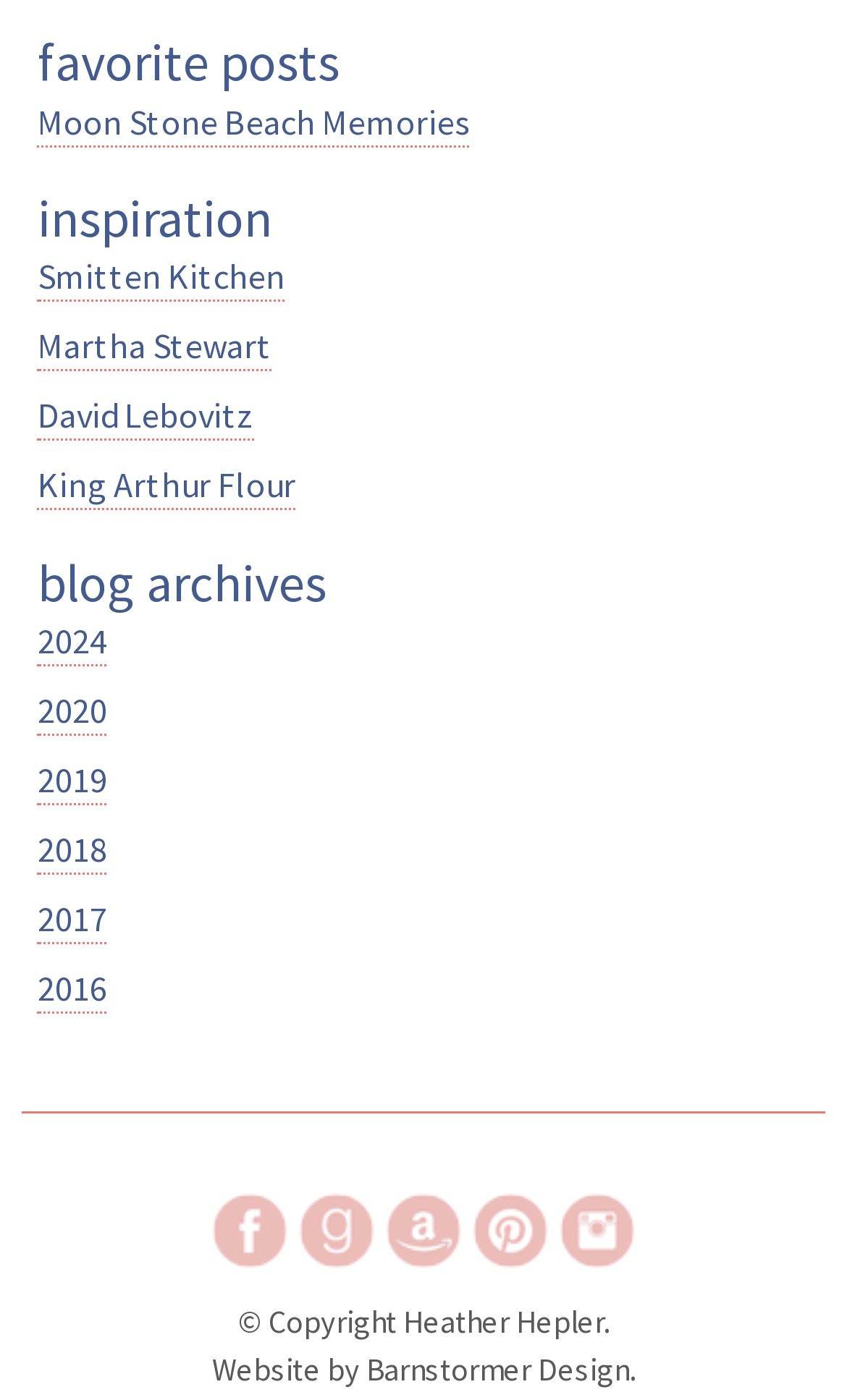Indicate the bounding box coordinates of the clickable region to achieve the following instruction: "visit Moon Stone Beach Memories."

[0.045, 0.071, 0.555, 0.105]